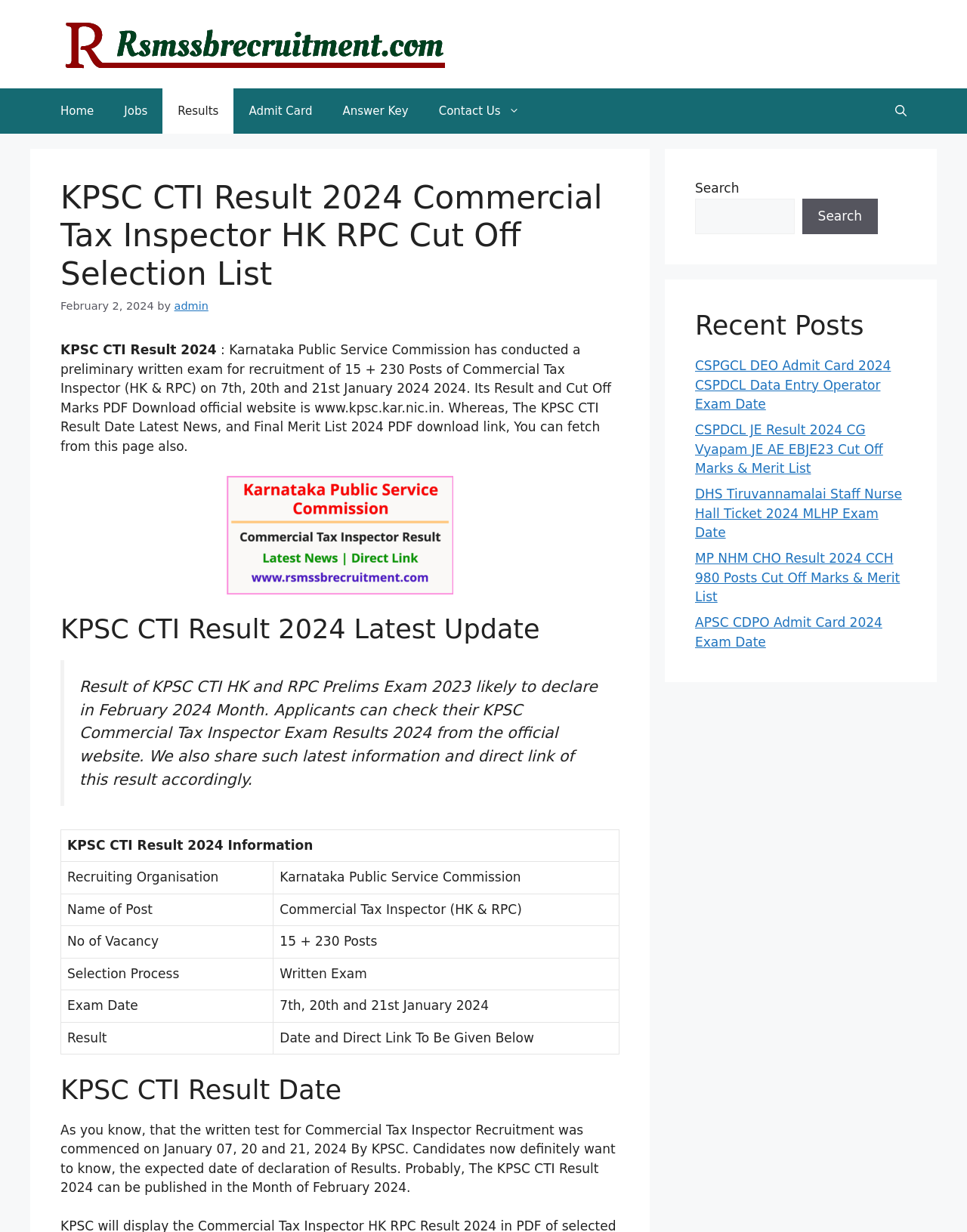Can you find and provide the main heading text of this webpage?

KPSC CTI Result 2024 Commercial Tax Inspector HK RPC Cut Off Selection List